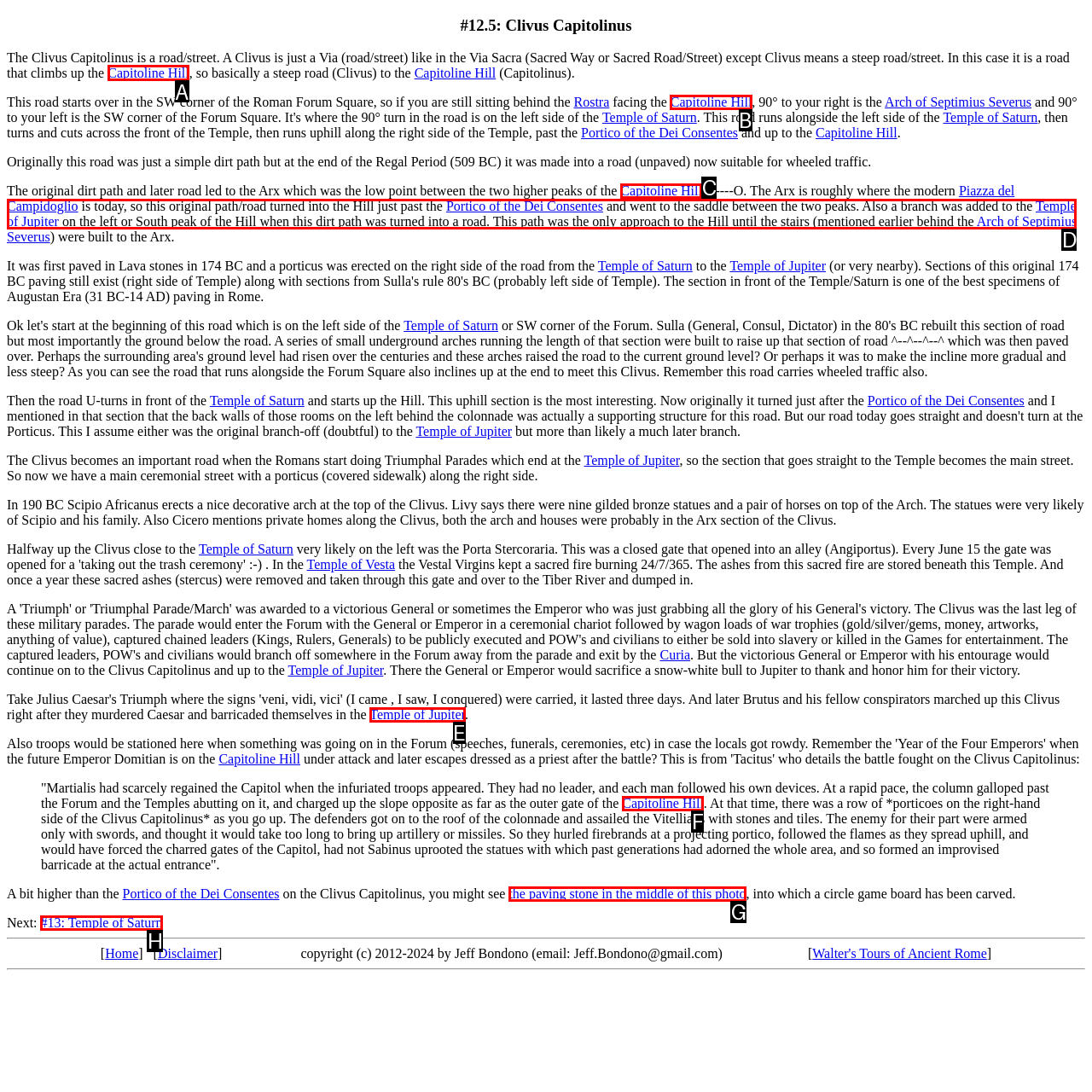Find the appropriate UI element to complete the task: Search Warwick. Indicate your choice by providing the letter of the element.

None